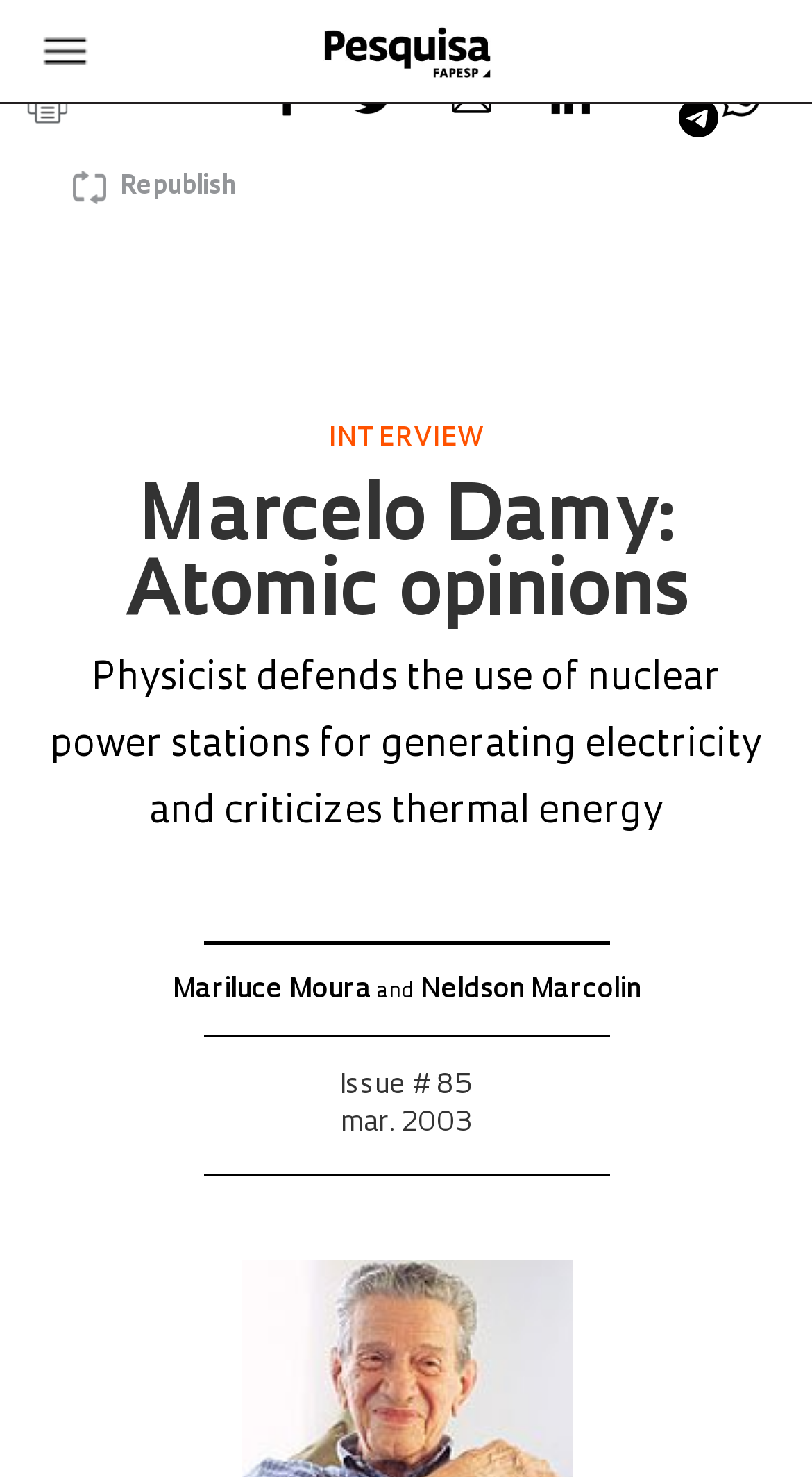How many authors are mentioned in the article?
Please answer the question as detailed as possible.

The webpage has links to 'Mariluce Moura' and 'Neldson Marcolin' which suggests that there are 2 authors mentioned in the article.